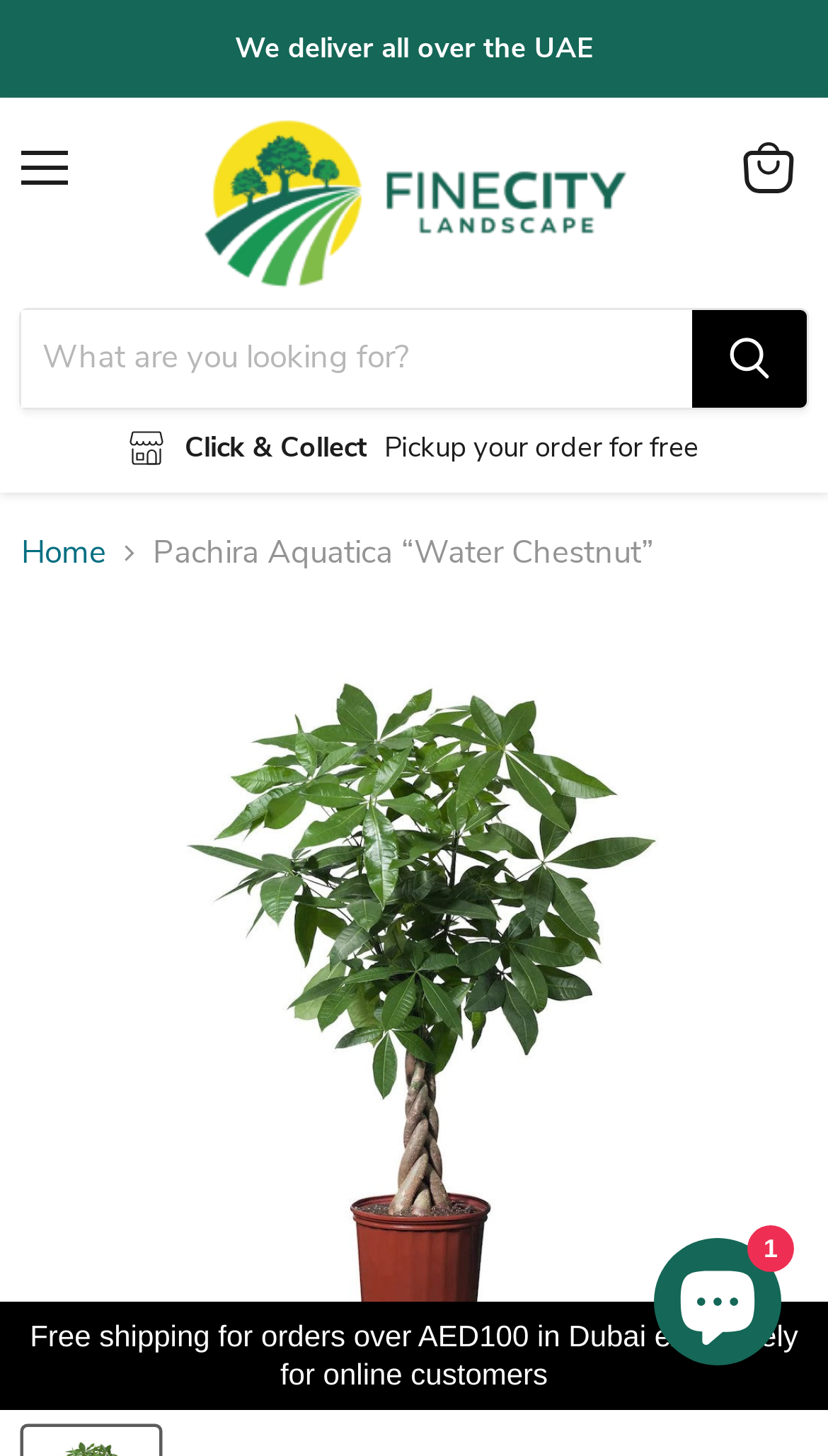Please locate the bounding box coordinates of the element's region that needs to be clicked to follow the instruction: "Go to NSCC Libraries Pressbooks". The bounding box coordinates should be provided as four float numbers between 0 and 1, i.e., [left, top, right, bottom].

None